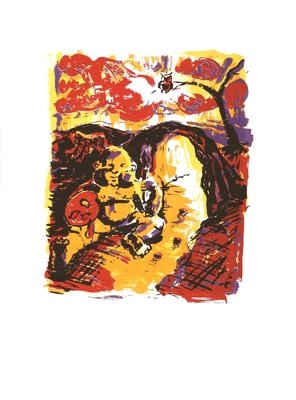Create a vivid and detailed description of the image.

The image features a vibrant serigraph titled "Jörg Immendorff Wächter Print Serigraph," showcasing bold colors and expressive brushstrokes. The artwork depicts a whimsical scene with a figure resembling a joyful character, accompanied by a playful companion, set against a backdrop of striking red clouds and an abstract landscape. The dynamic color palette includes warm oranges, reds, and earthy tones, creating a lively and engaging atmosphere. This print is part of a series by the renowned artist Jörg Immendorff, known for his unique blend of figurative and abstract styles, and is priced at $1,480, with an option to check availability.